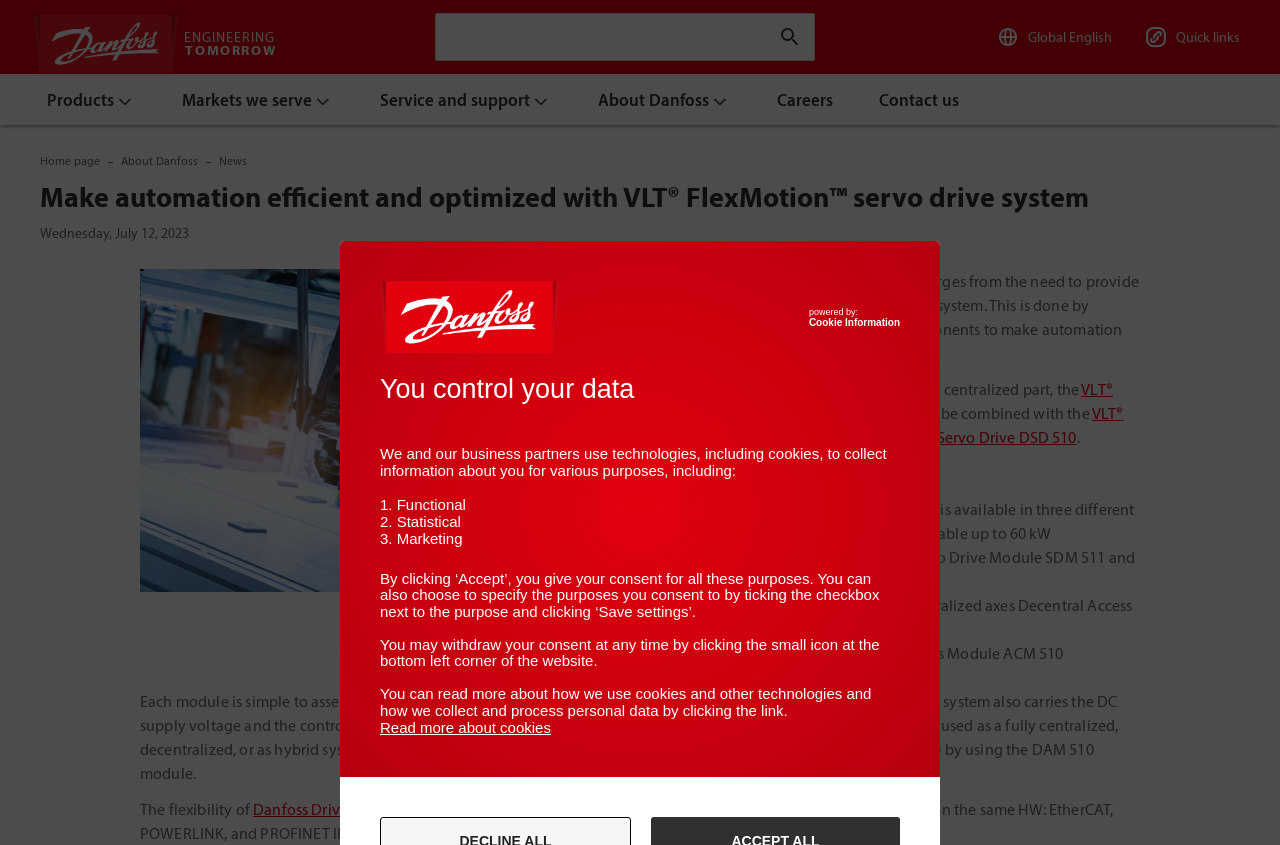What communication protocols are supported by the VLT FlexMotion system?
Based on the image, provide a one-word or brief-phrase response.

EtherCAT, POWERLINK, and PROFINET IRT